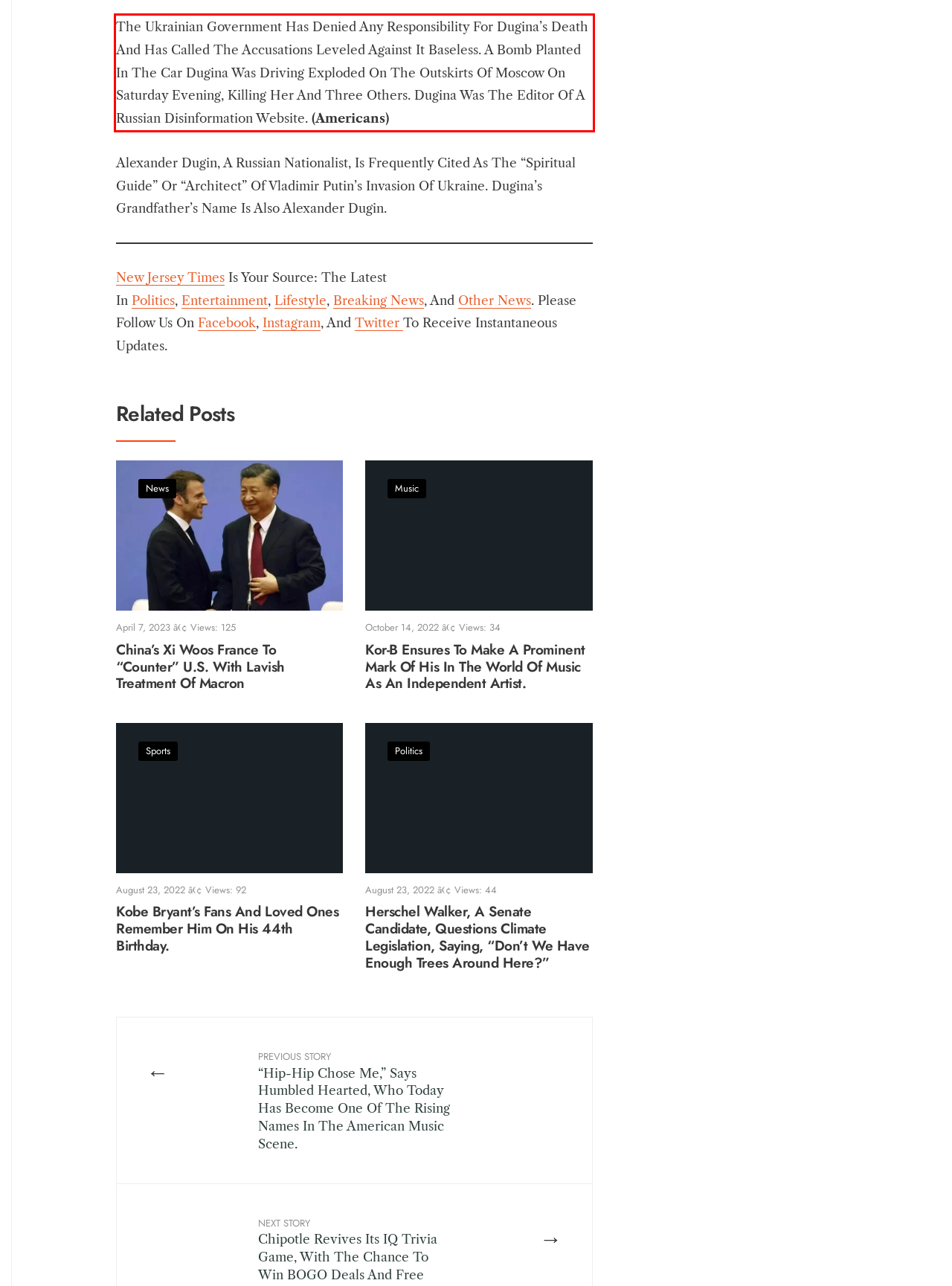Review the webpage screenshot provided, and perform OCR to extract the text from the red bounding box.

The Ukrainian Government Has Denied Any Responsibility For Dugina’s Death And Has Called The Accusations Leveled Against It Baseless. A Bomb Planted In The Car Dugina Was Driving Exploded On The Outskirts Of Moscow On Saturday Evening, Killing Her And Three Others. Dugina Was The Editor Of A Russian Disinformation Website. (Americans)